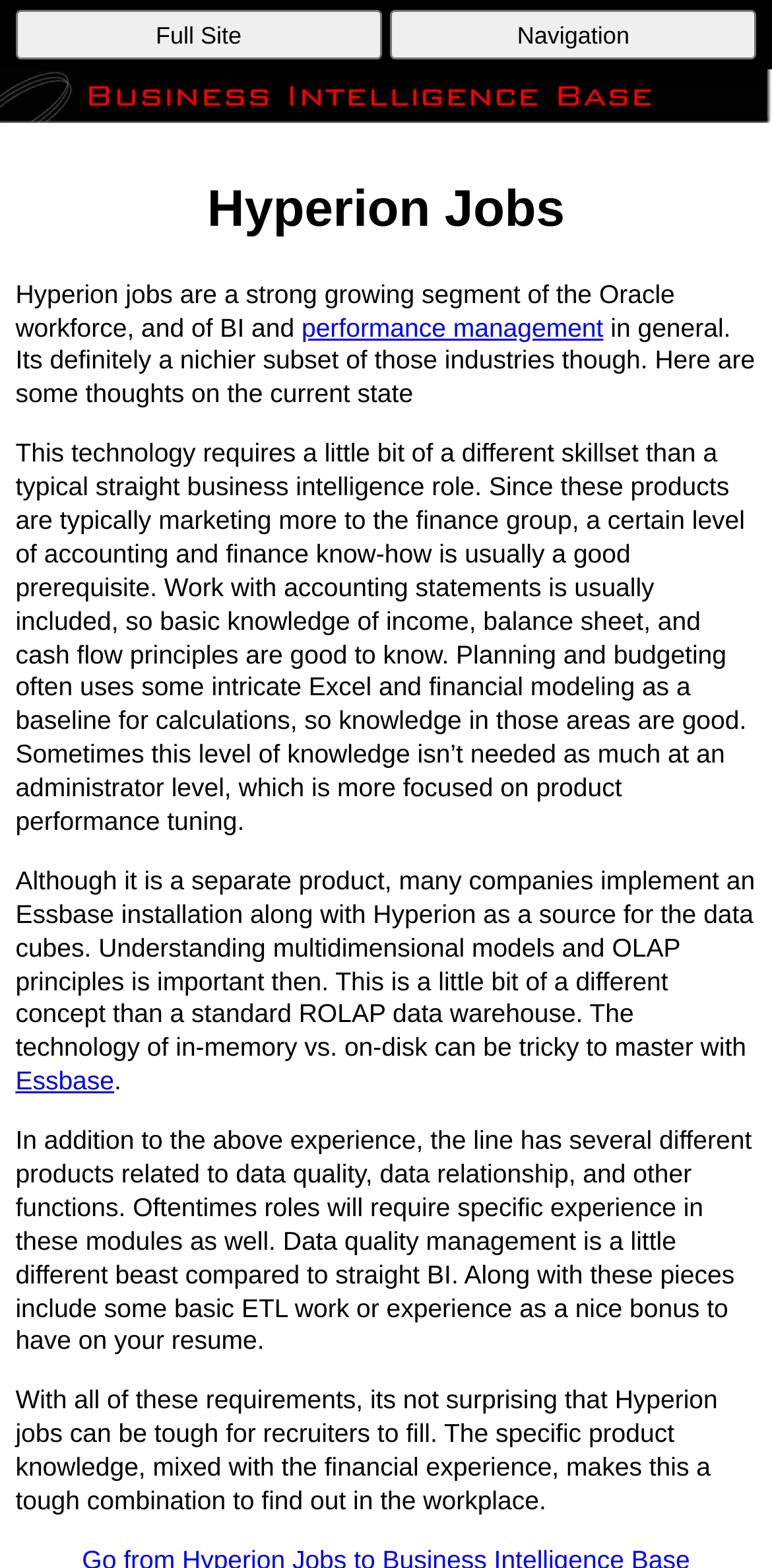Using the provided description performance management, find the bounding box coordinates for the UI element. Provide the coordinates in (top-left x, top-left y, bottom-right x, bottom-right y) format, ensuring all values are between 0 and 1.

[0.391, 0.199, 0.782, 0.218]